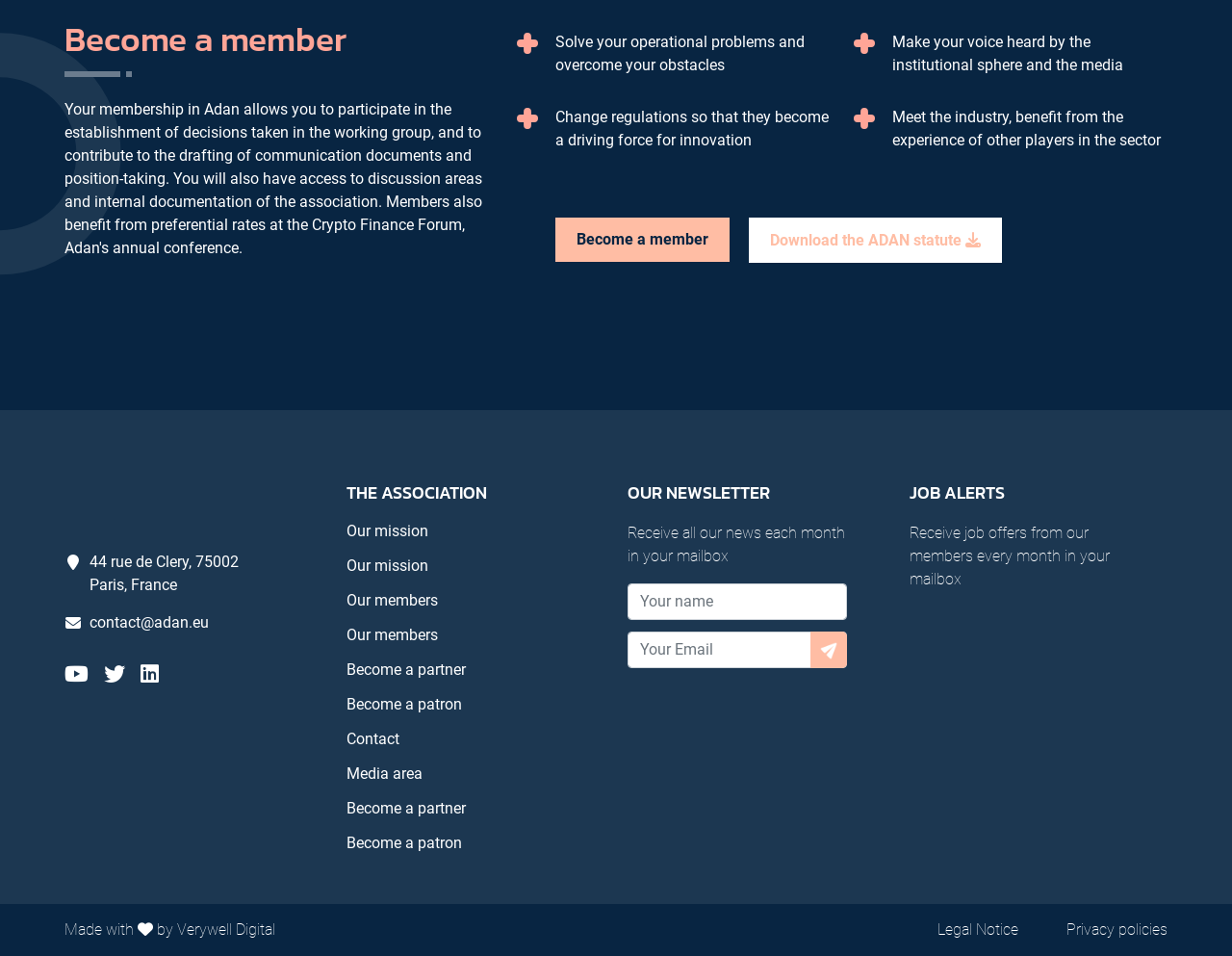Predict the bounding box coordinates of the UI element that matches this description: "Become a patron". The coordinates should be in the format [left, top, right, bottom] with each value between 0 and 1.

[0.281, 0.864, 0.375, 0.901]